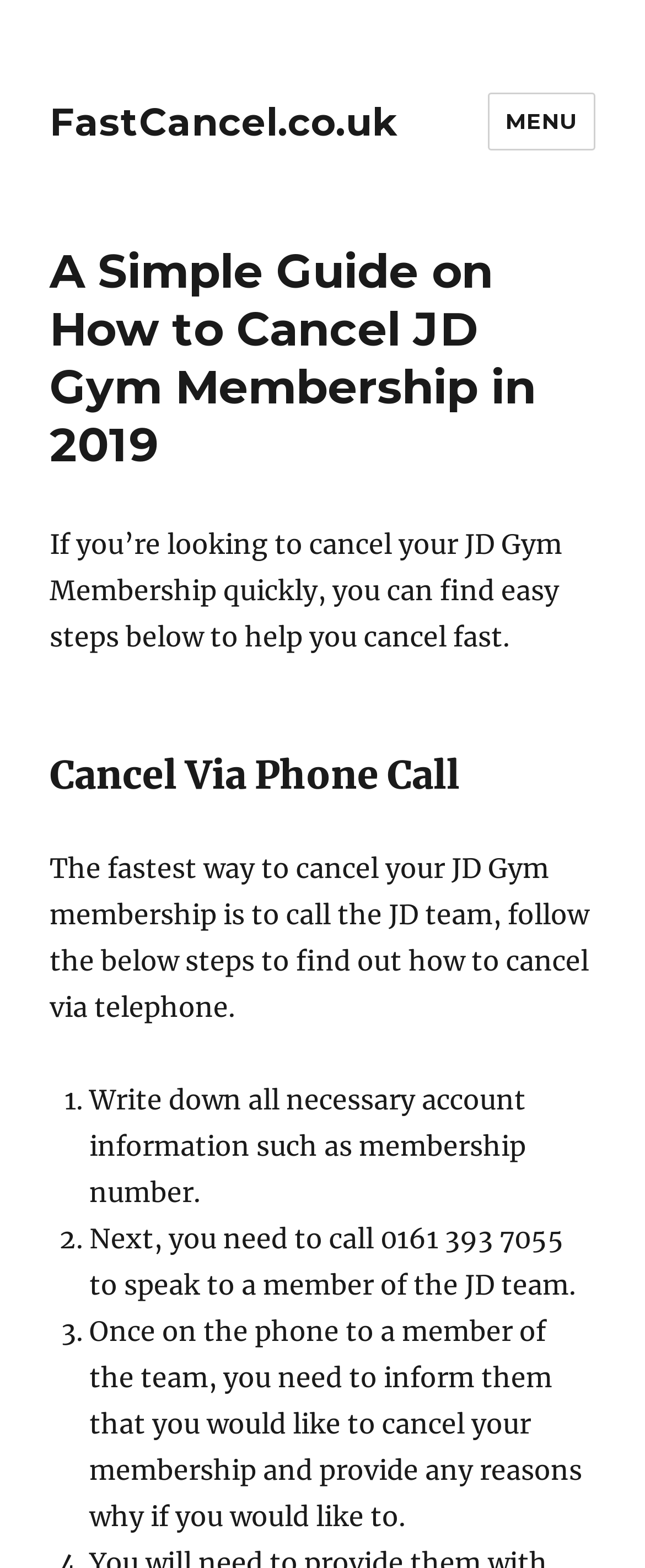What do I need to inform the JD team when I call to cancel my membership?
Please give a detailed and thorough answer to the question, covering all relevant points.

According to the webpage, when I call the JD team to cancel my membership, I need to inform them that I would like to cancel my membership and provide any reasons why, if I would like to.